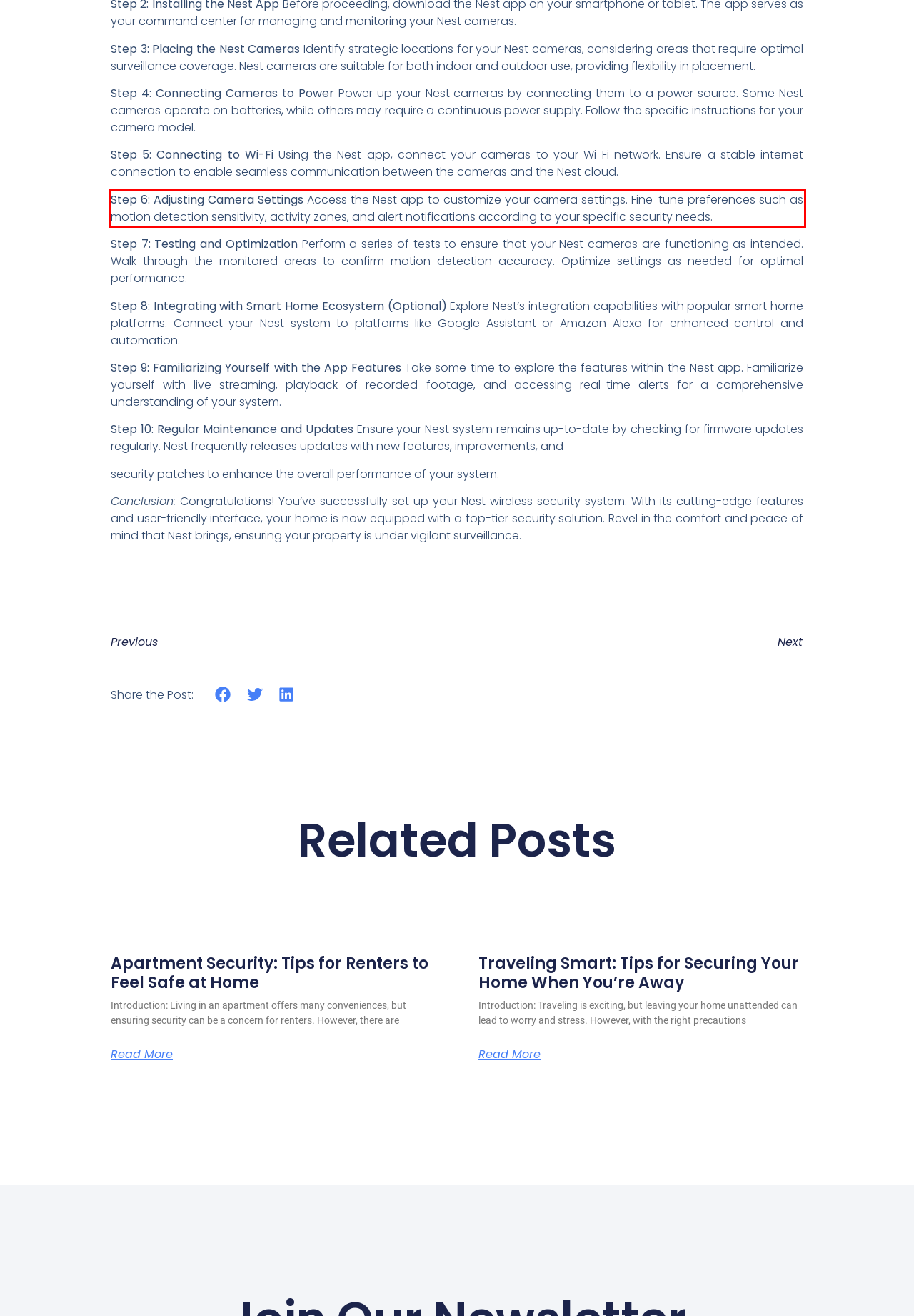You are provided with a screenshot of a webpage featuring a red rectangle bounding box. Extract the text content within this red bounding box using OCR.

Step 6: Adjusting Camera Settings Access the Nest app to customize your camera settings. Fine-tune preferences such as motion detection sensitivity, activity zones, and alert notifications according to your specific security needs.